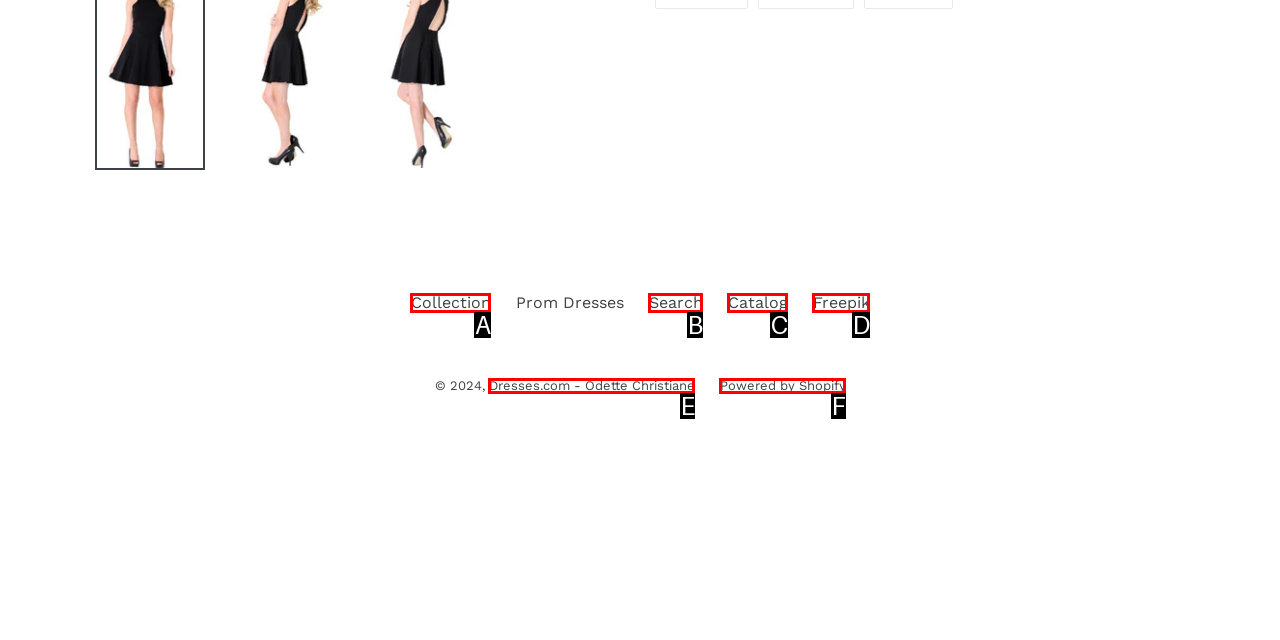Determine the HTML element that aligns with the description: Dresses.com - Odette Christiane
Answer by stating the letter of the appropriate option from the available choices.

E